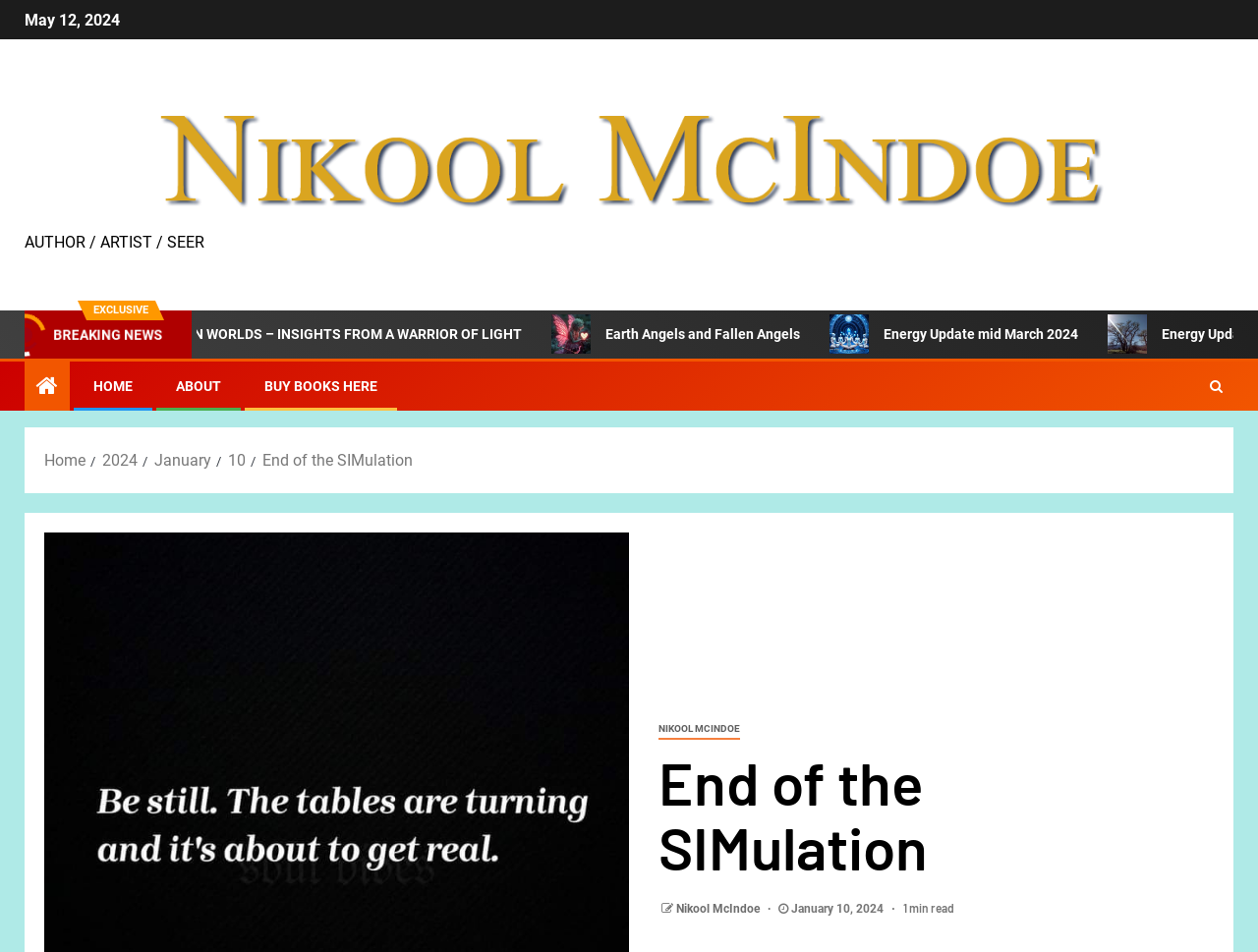Determine which piece of text is the heading of the webpage and provide it.

End of the SIMulation